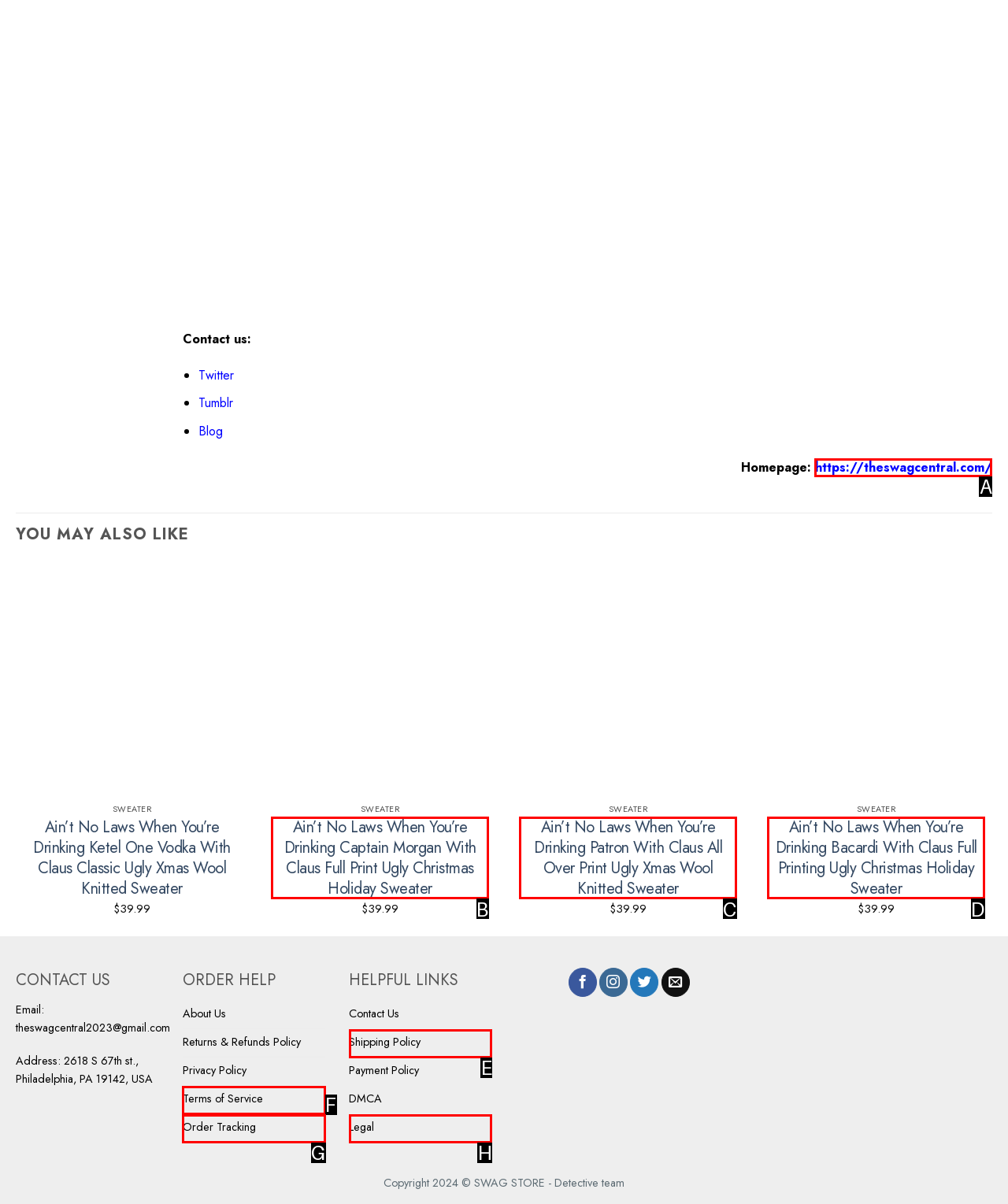Select the HTML element that matches the description: Terms of Service. Provide the letter of the chosen option as your answer.

F